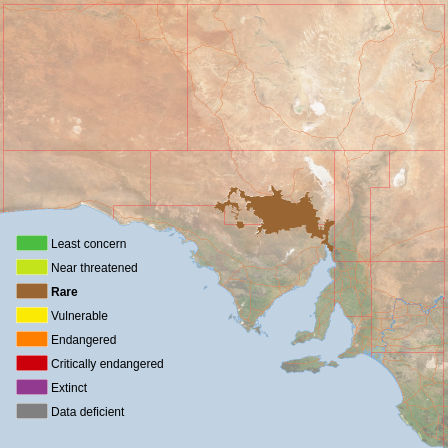Offer an in-depth caption that covers the entire scene depicted in the image.

The image displays a map of the Eyre Peninsula region in South Australia, highlighting areas relevant to the conservation status of the Roepera reticulata species. The map uses a color-coded legend to indicate various levels of concern for species within the region: 

- **Least concern (green)** 
- **Near threatened (yellow-green)** 
- **Rare (brown)** 
- **Vulnerable (orange)** 
- **Endangered (red)**
- **Critically endangered (dark red)**
- **Extinct (purple)**
- **Data deficient (blue)**

The highlighted areas of the map showcase regions where the Roepera reticulata, which is classified as *Rare*, can be found, emphasizing its limited distribution and the necessity for conservation efforts. This representation serves as a crucial tool for understanding the ecological status and priorities for protecting this unique plant species within its natural habitat.